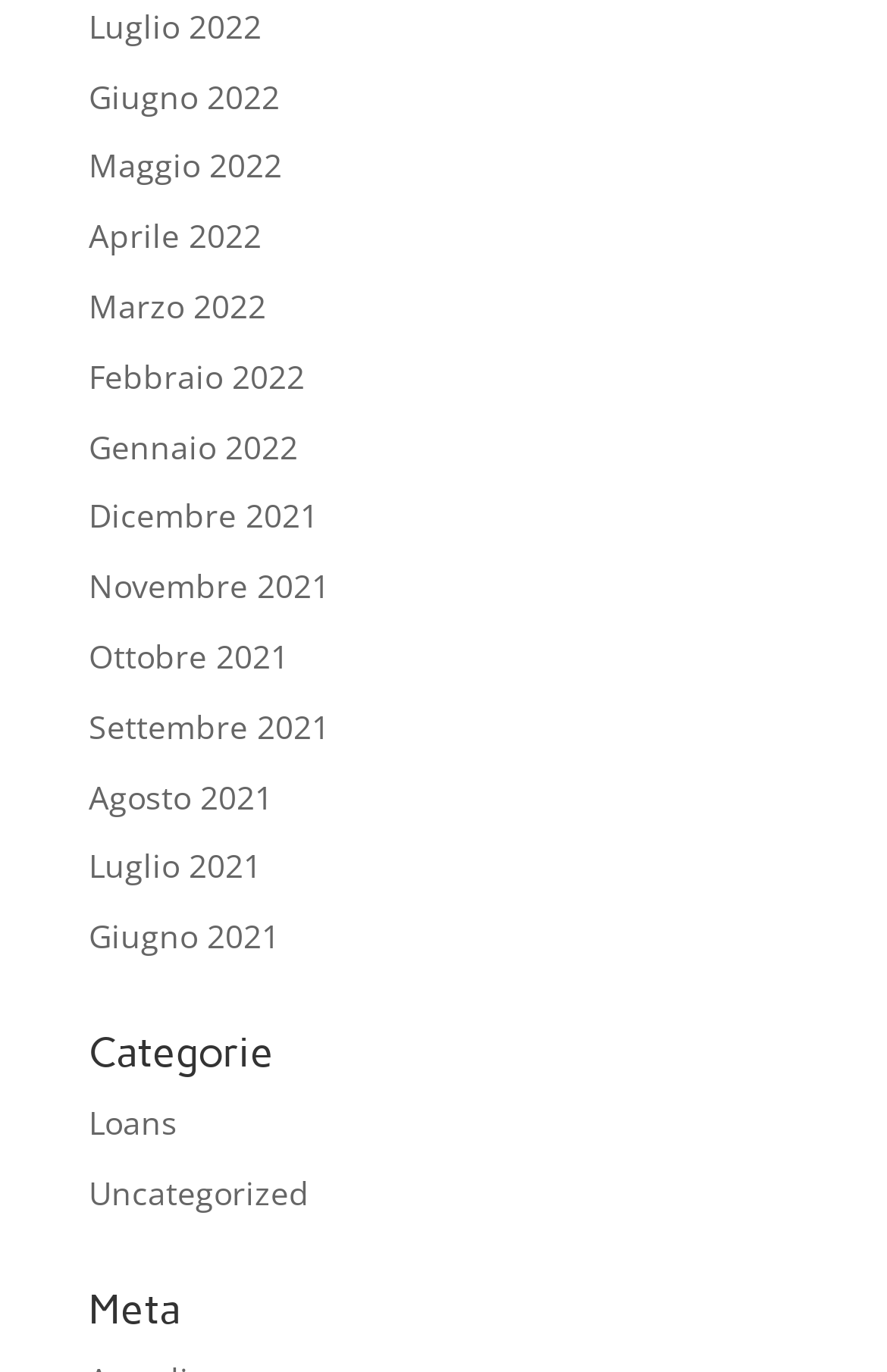Identify the bounding box coordinates of the region that needs to be clicked to carry out this instruction: "view June 2021". Provide these coordinates as four float numbers ranging from 0 to 1, i.e., [left, top, right, bottom].

[0.1, 0.667, 0.315, 0.698]